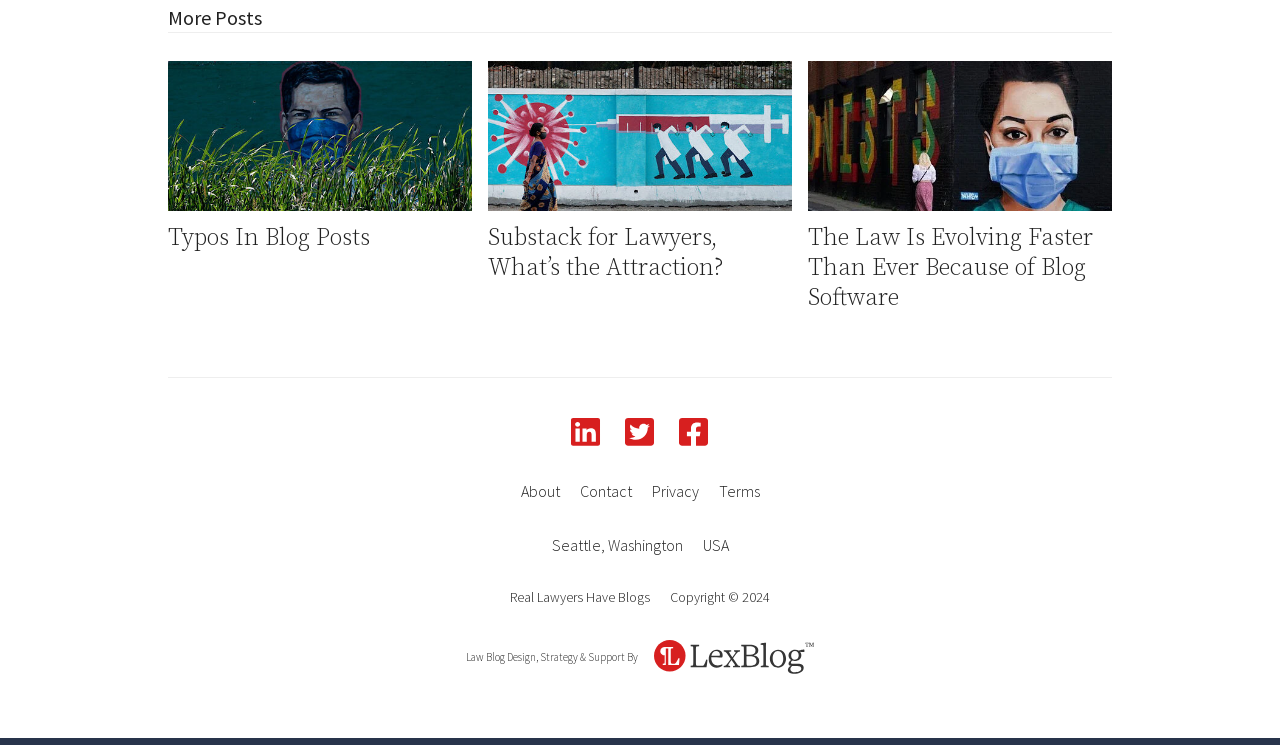Please answer the following query using a single word or phrase: 
What is the name of the company that provides law blog design and support?

LexBlog